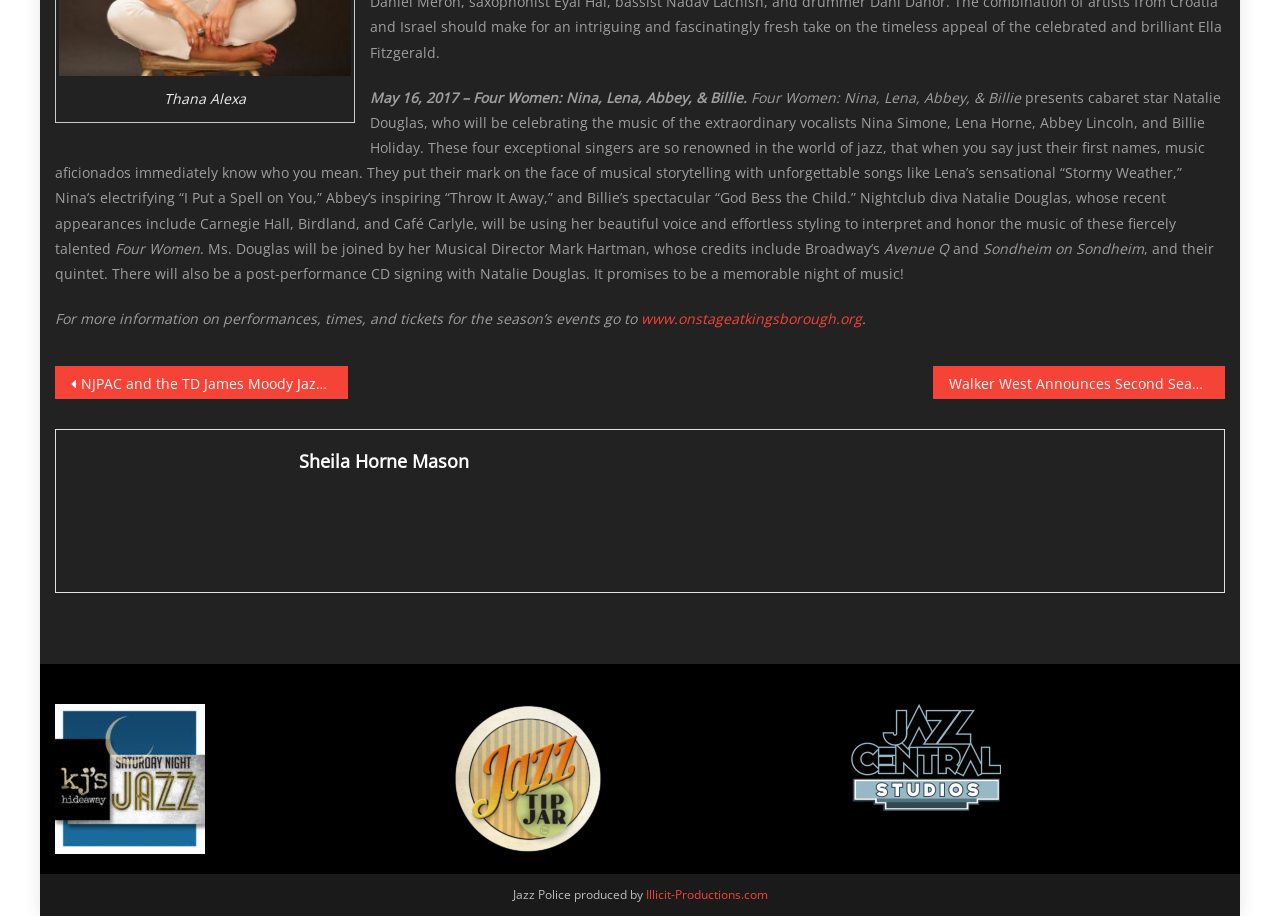Who is the cabaret star celebrating the music of four women?
Please respond to the question with a detailed and informative answer.

The cabaret star celebrating the music of four women is Natalie Douglas, as mentioned in the StaticText element with the text 'presents cabaret star Natalie Douglas, who will be celebrating the music of the extraordinary vocalists Nina Simone, Lena Horne, Abbey Lincoln, and Billie Holiday.' at coordinates [0.043, 0.096, 0.954, 0.281].